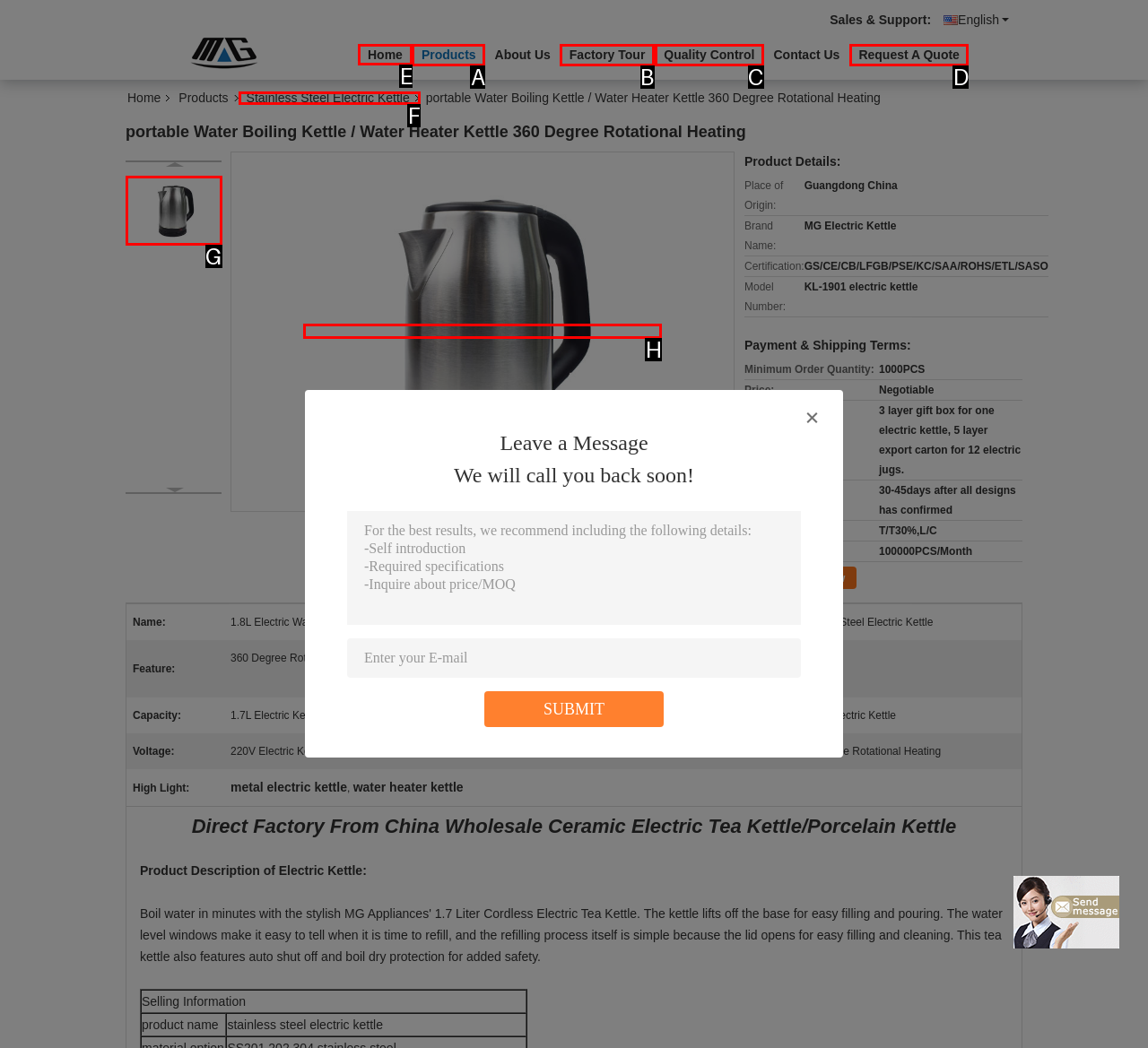Select the proper UI element to click in order to perform the following task: Click the Home link. Indicate your choice with the letter of the appropriate option.

E